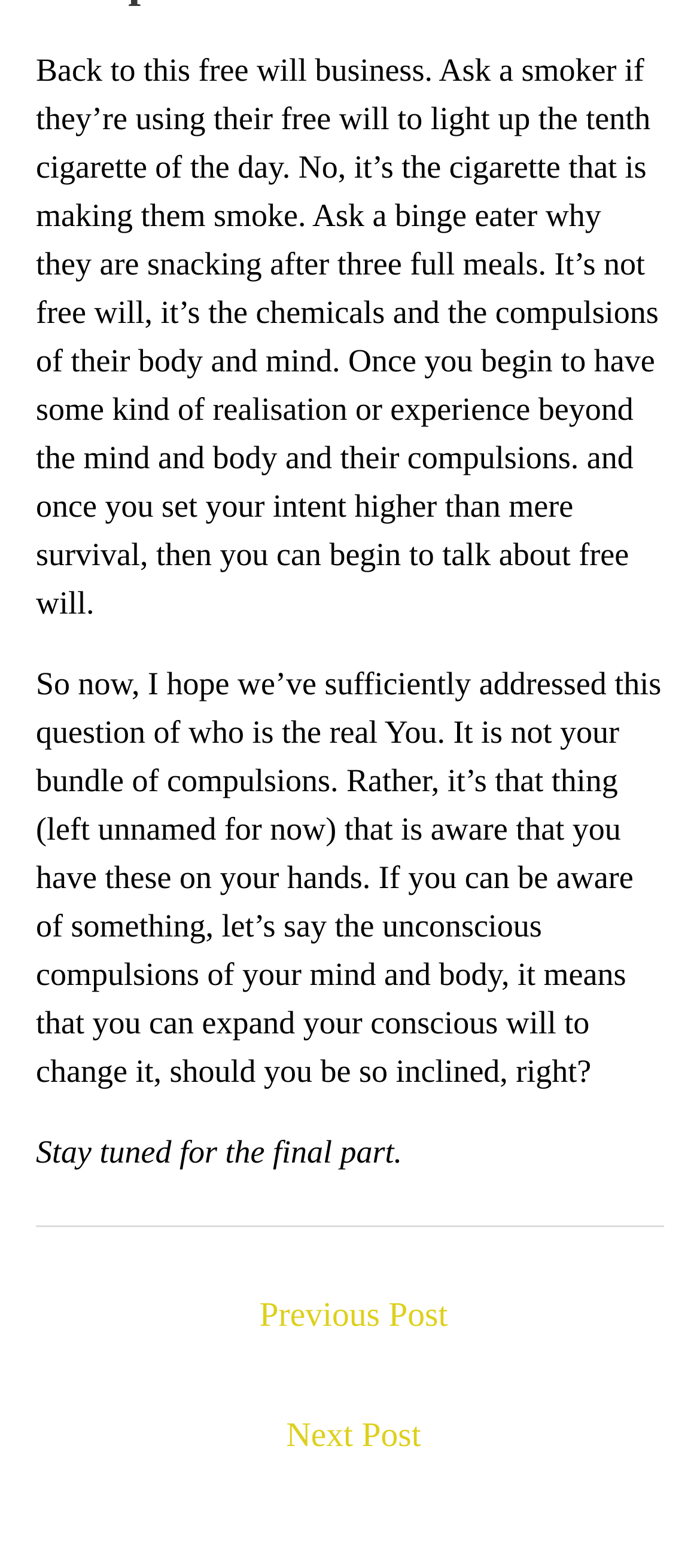What is the topic of discussion in this article?
Use the image to give a comprehensive and detailed response to the question.

The topic of discussion in this article is free will, as evident from the text which talks about the concept of free will in the context of smokers and binge eaters, and how it relates to the mind and body.